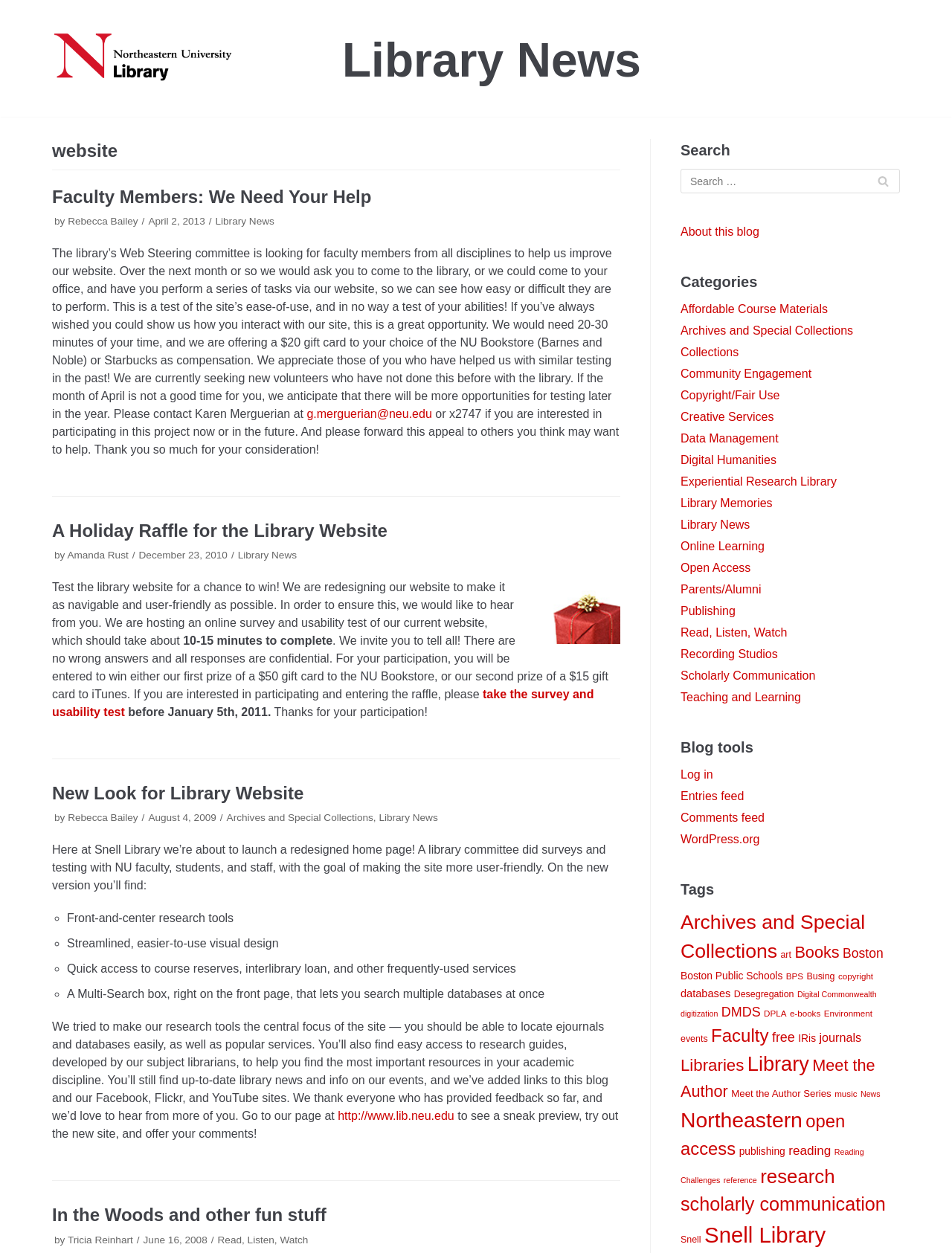From the webpage screenshot, identify the region described by Snell Library. Provide the bounding box coordinates as (top-left x, top-left y, bottom-right x, bottom-right y), with each value being a floating point number between 0 and 1.

[0.74, 0.976, 0.867, 0.995]